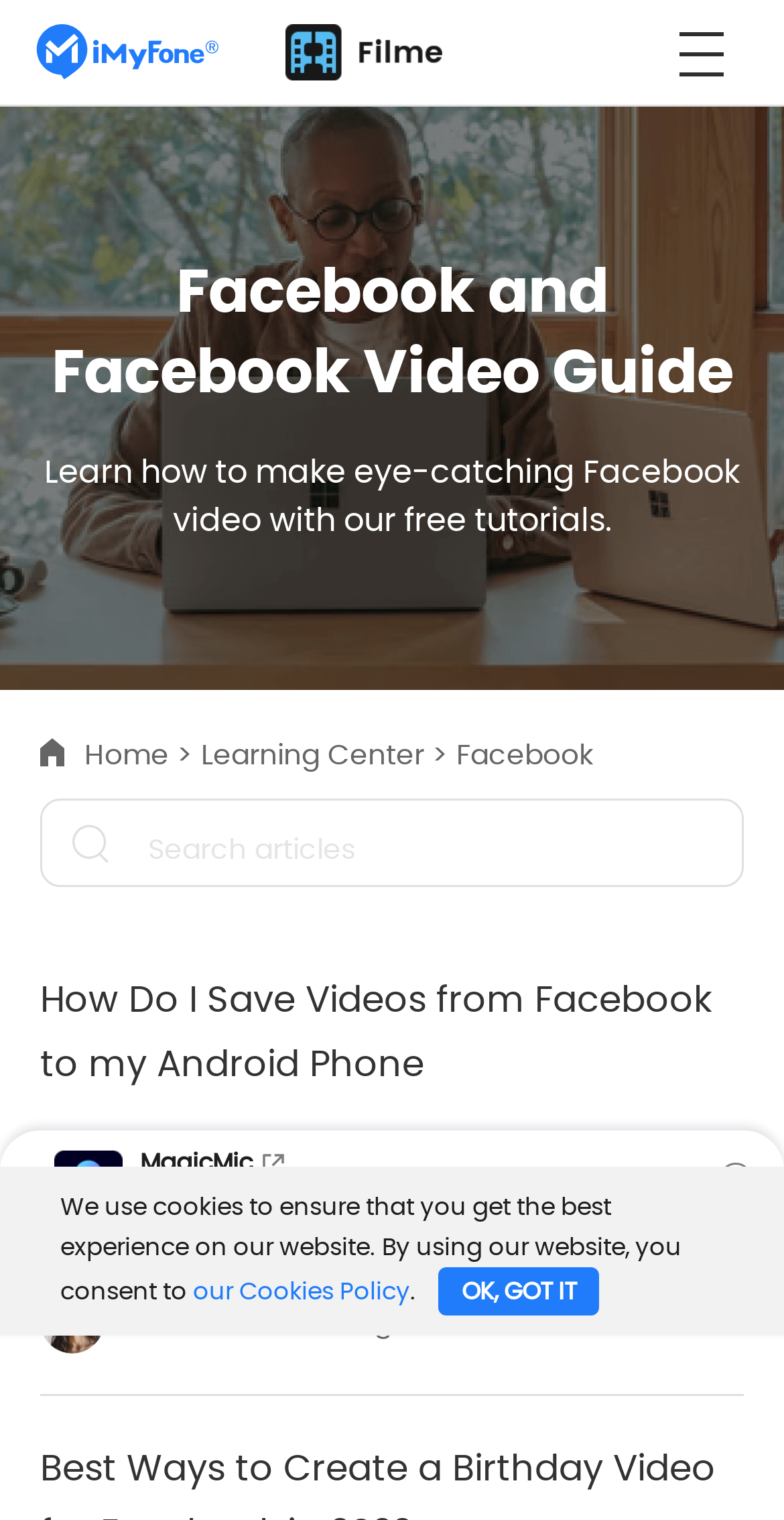Please find and generate the text of the main header of the webpage.

Facebook and Facebook Video Guide